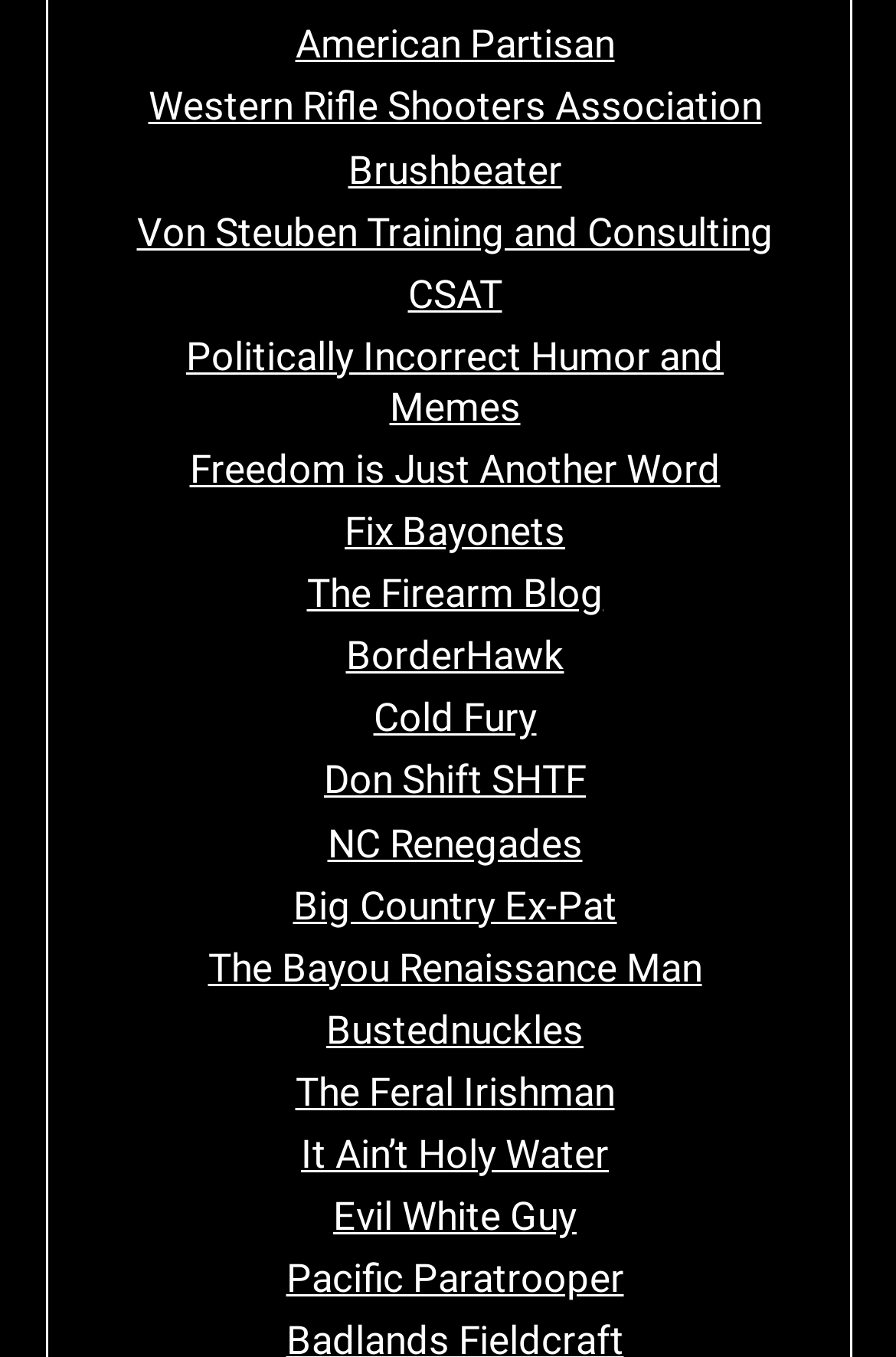Provide a brief response to the question using a single word or phrase: 
How many headings are on this webpage?

26